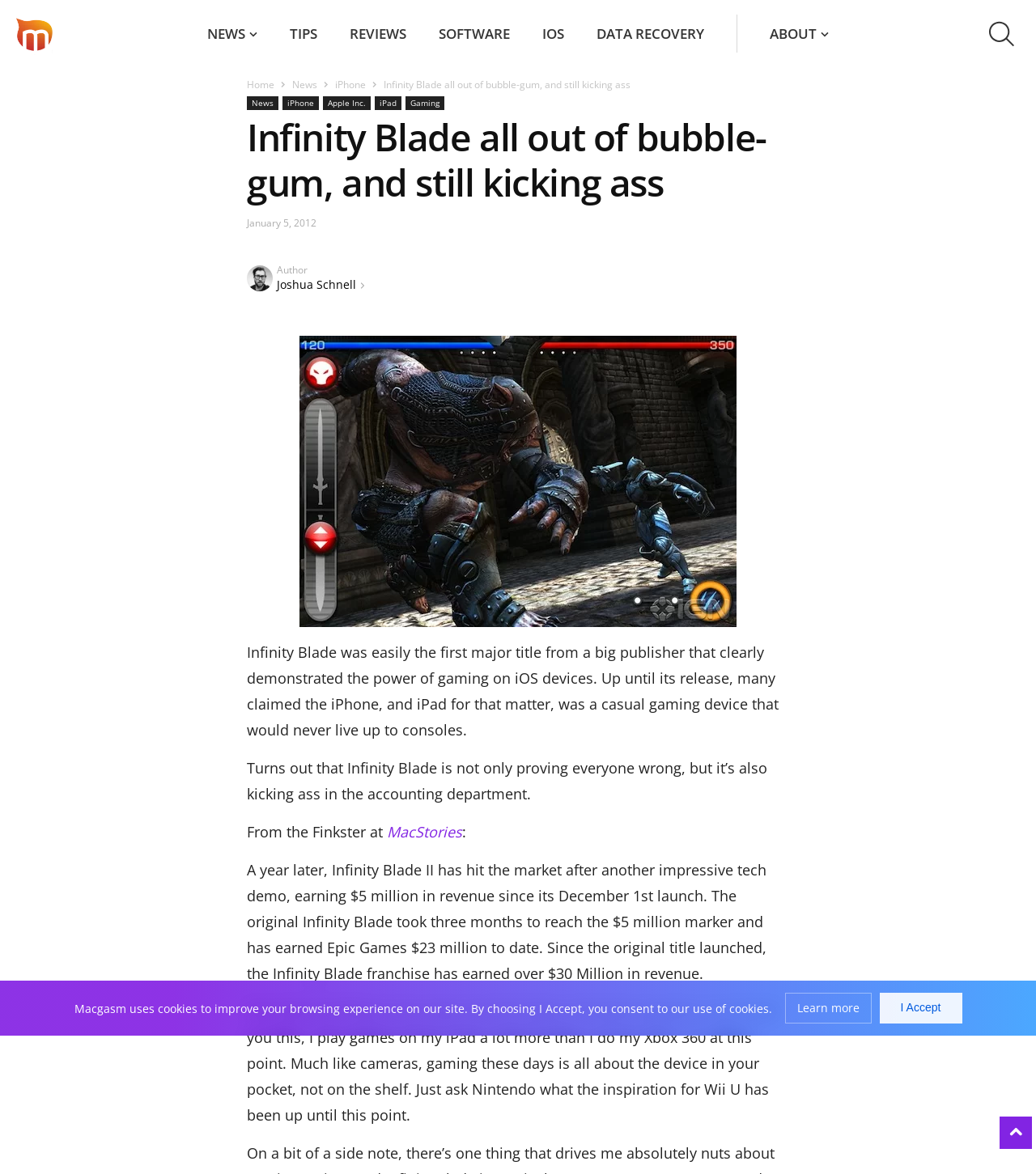Determine the bounding box coordinates for the area that needs to be clicked to fulfill this task: "Go to NEWS page". The coordinates must be given as four float numbers between 0 and 1, i.e., [left, top, right, bottom].

[0.2, 0.013, 0.237, 0.045]